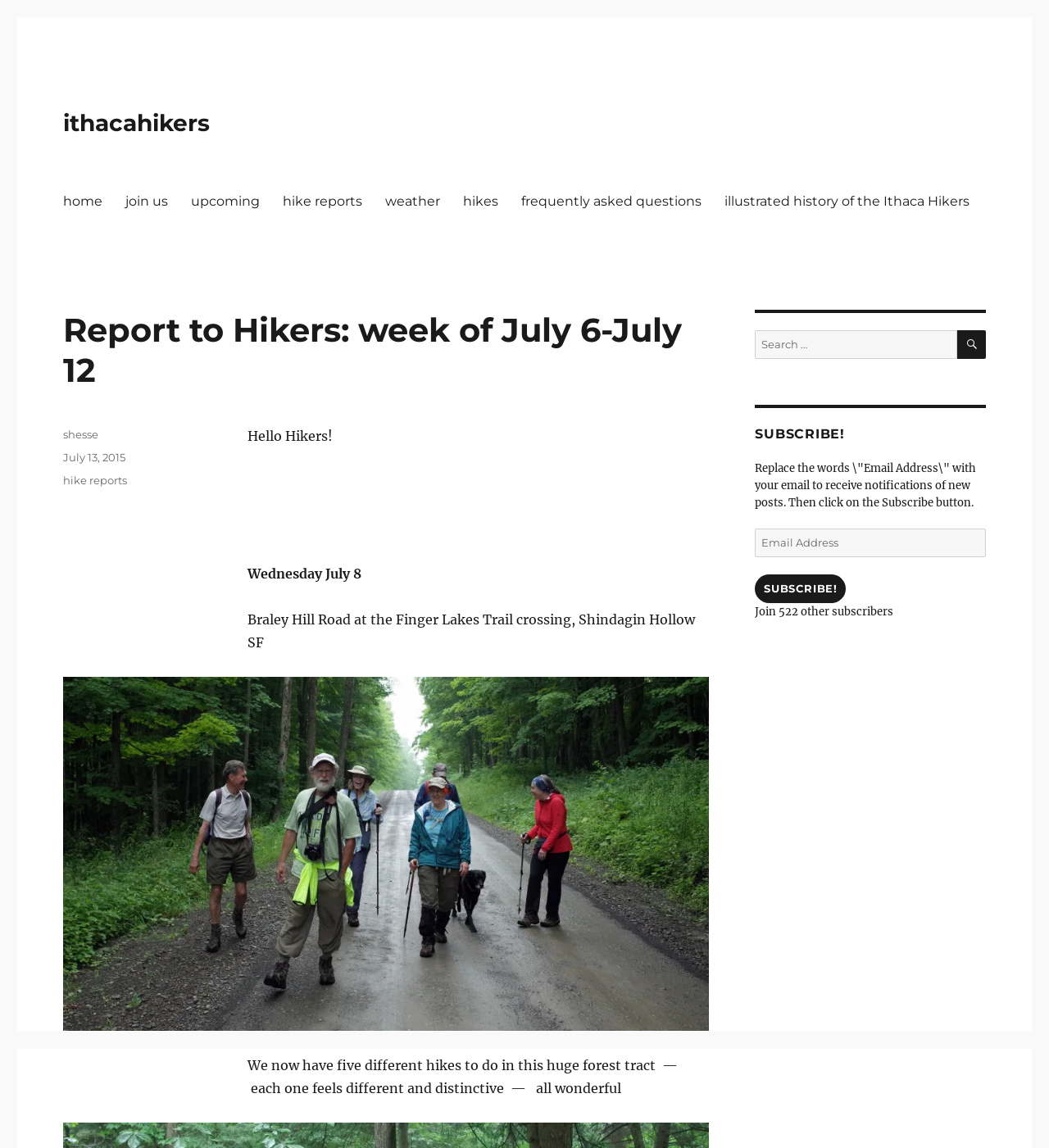How many different hikes are available?
Can you offer a detailed and complete answer to this question?

The question asks about the number of different hikes available. By reading the StaticText element with the text 'We now have five different hikes to do in this huge forest tract', we can determine that the answer is five.